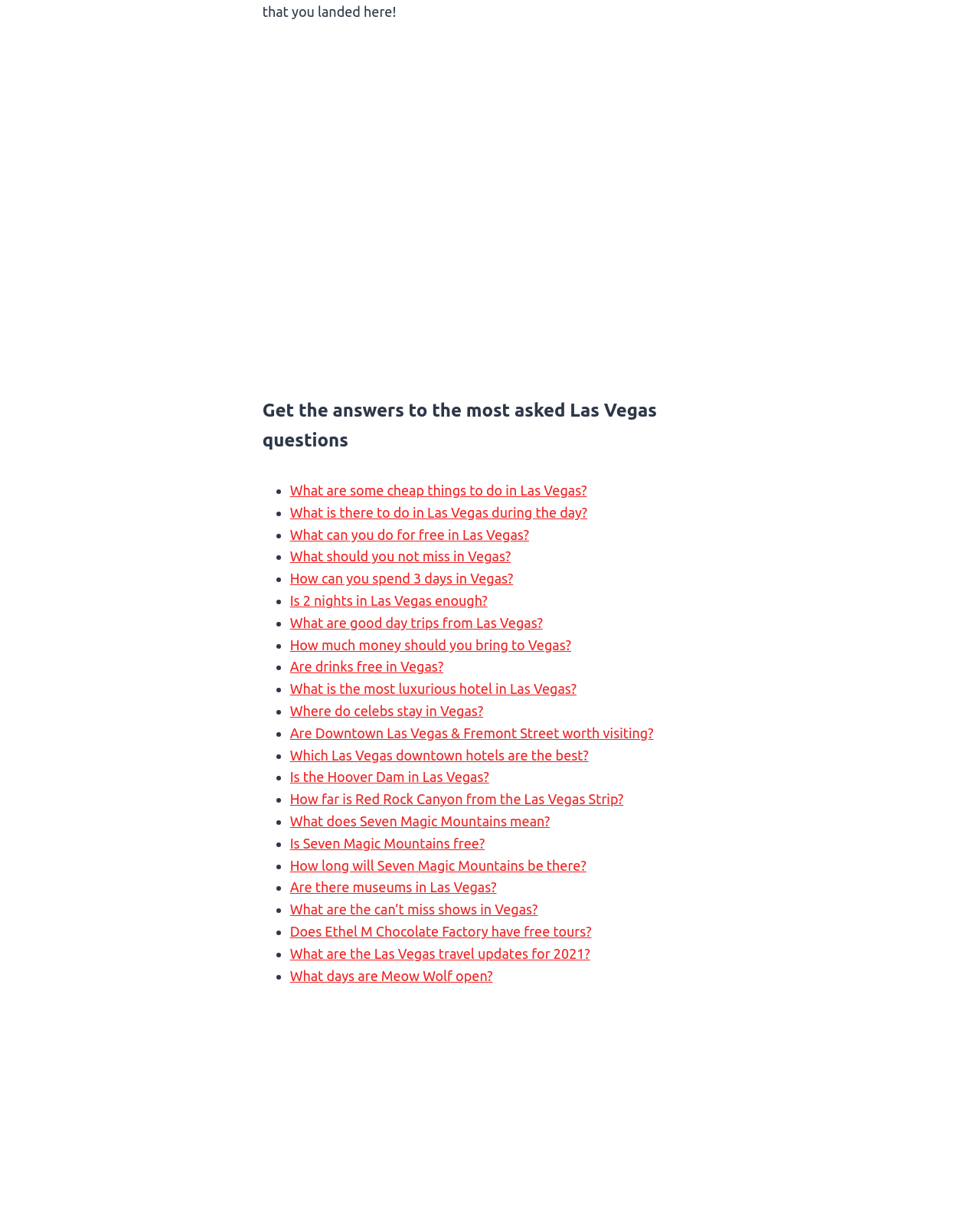Provide a short answer using a single word or phrase for the following question: 
What is the main topic of this webpage?

Las Vegas